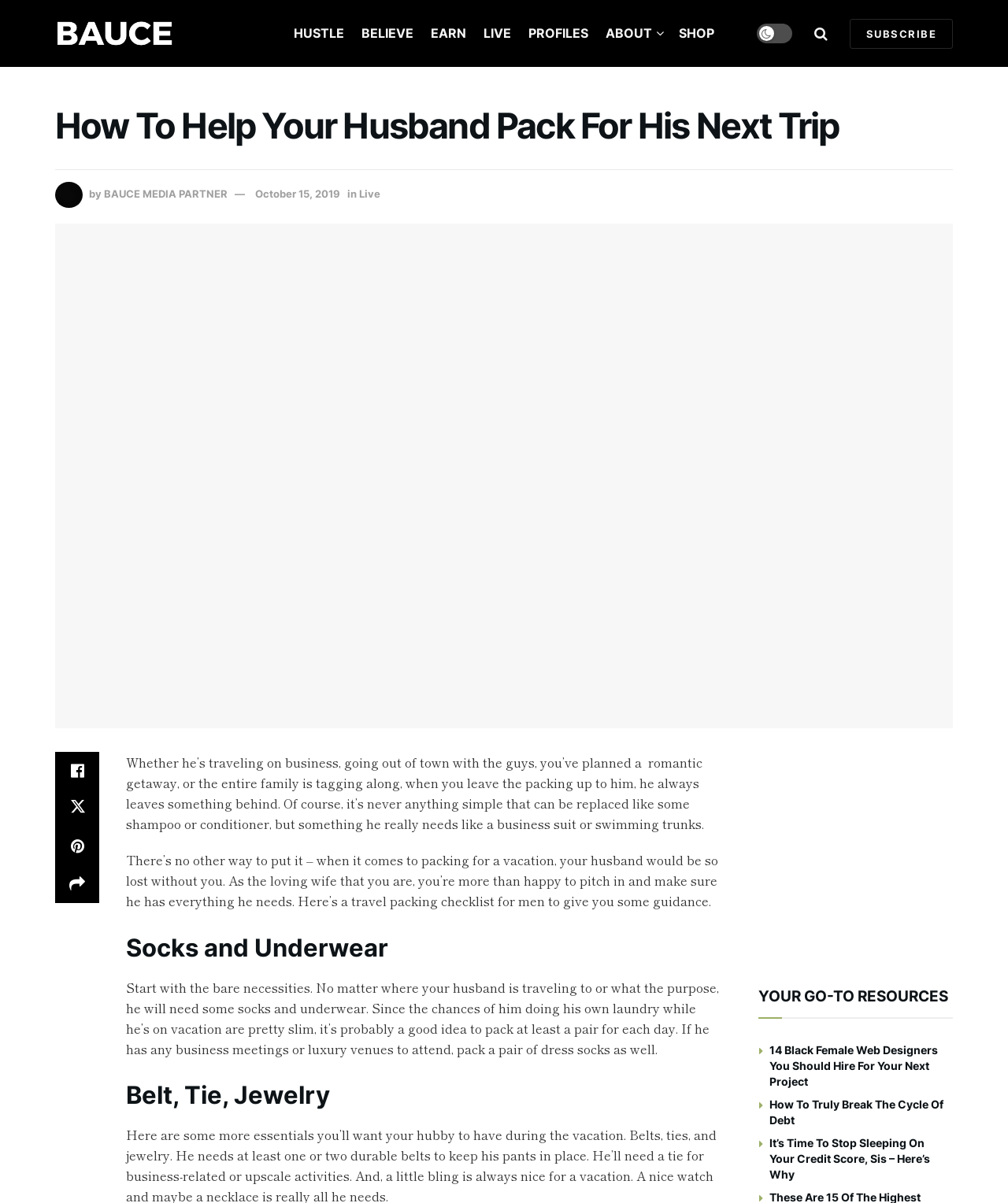Give a comprehensive overview of the webpage, including key elements.

This webpage is about helping husbands pack for their next trip. At the top, there is a logo of "BAUCE Magazine" with a link to the magazine's website. Next to it, there are several links to different sections of the website, including "HUSTLE", "BELIEVE", "EARN", "LIVE", "PROFILES", "ABOUT", and "SHOP". 

Below these links, there is a heading that reads "How To Help Your Husband Pack For His Next Trip". Underneath this heading, there is a small image and a link to "BAUCE MEDIA PARTNER". The date "October 15, 2019" is also displayed. 

The main content of the webpage starts with a paragraph of text that explains the importance of wives helping their husbands pack for trips. This is followed by a travel packing checklist for men, which includes sections on "Socks and Underwear" and "Belt, Tie, Jewelry". 

On the right side of the webpage, there are several links to other articles, including "14 Black Female Web Designers You Should Hire For Your Next Project", "How To Truly Break The Cycle Of Debt", and "It’s Time To Stop Sleeping On Your Credit Score, Sis – Here’s Why". These links are grouped under the heading "YOUR GO-TO RESOURCES".